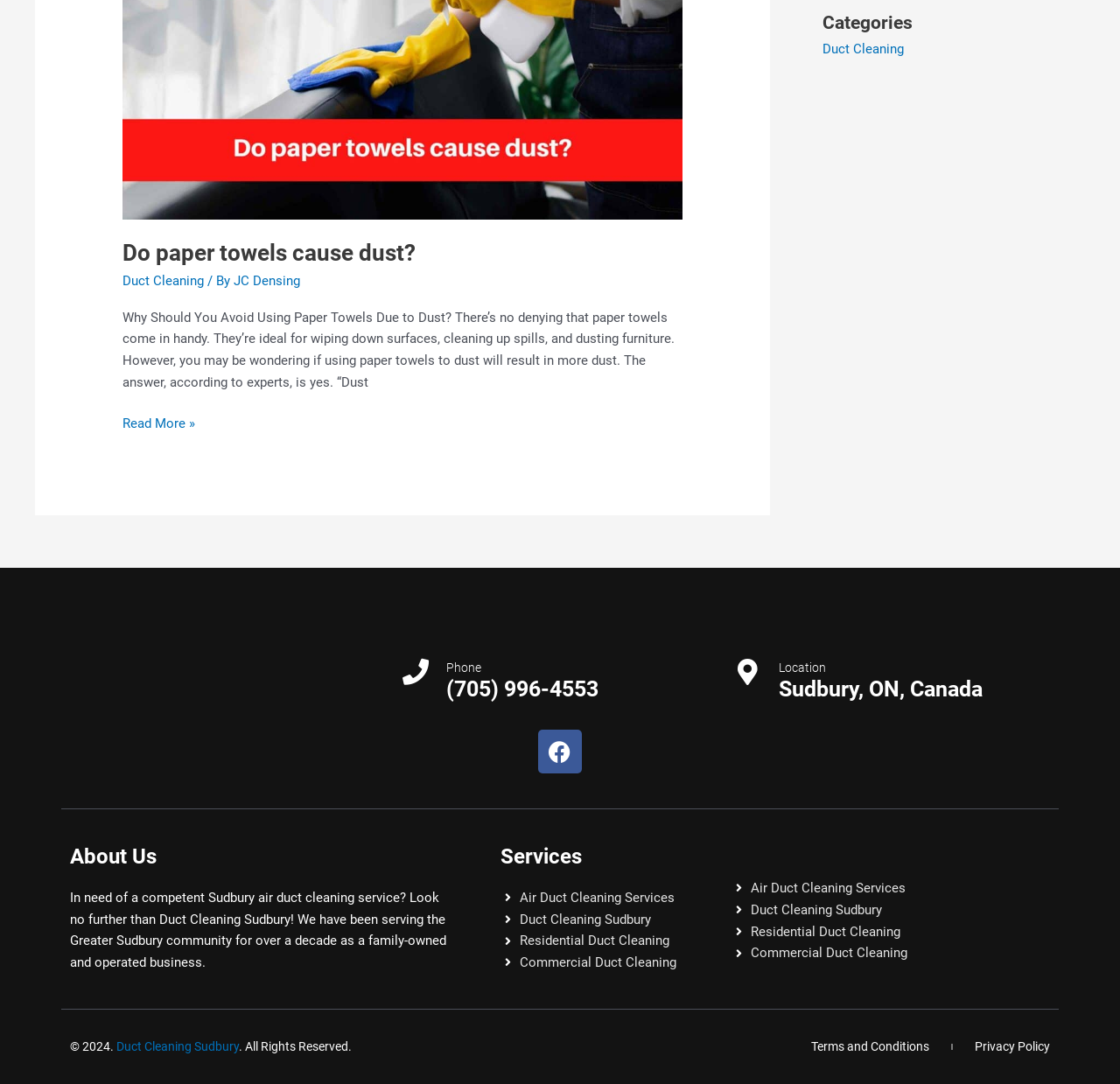Determine the bounding box coordinates of the section to be clicked to follow the instruction: "Call the phone number". The coordinates should be given as four float numbers between 0 and 1, formatted as [left, top, right, bottom].

[0.398, 0.624, 0.534, 0.647]